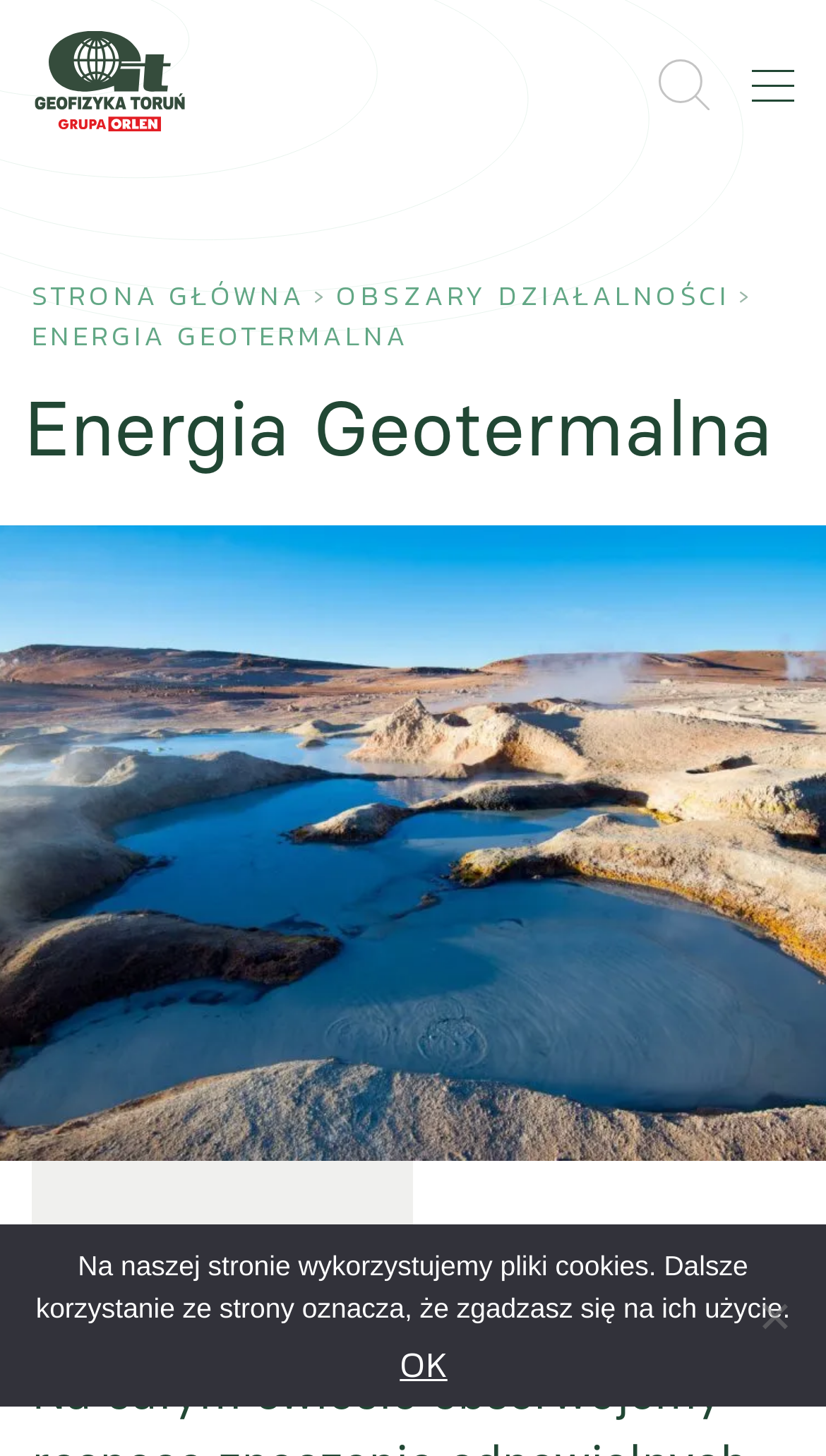What is the name of the company associated with this website?
Based on the image, answer the question with a single word or brief phrase.

Geofizyka Toruń S.A.